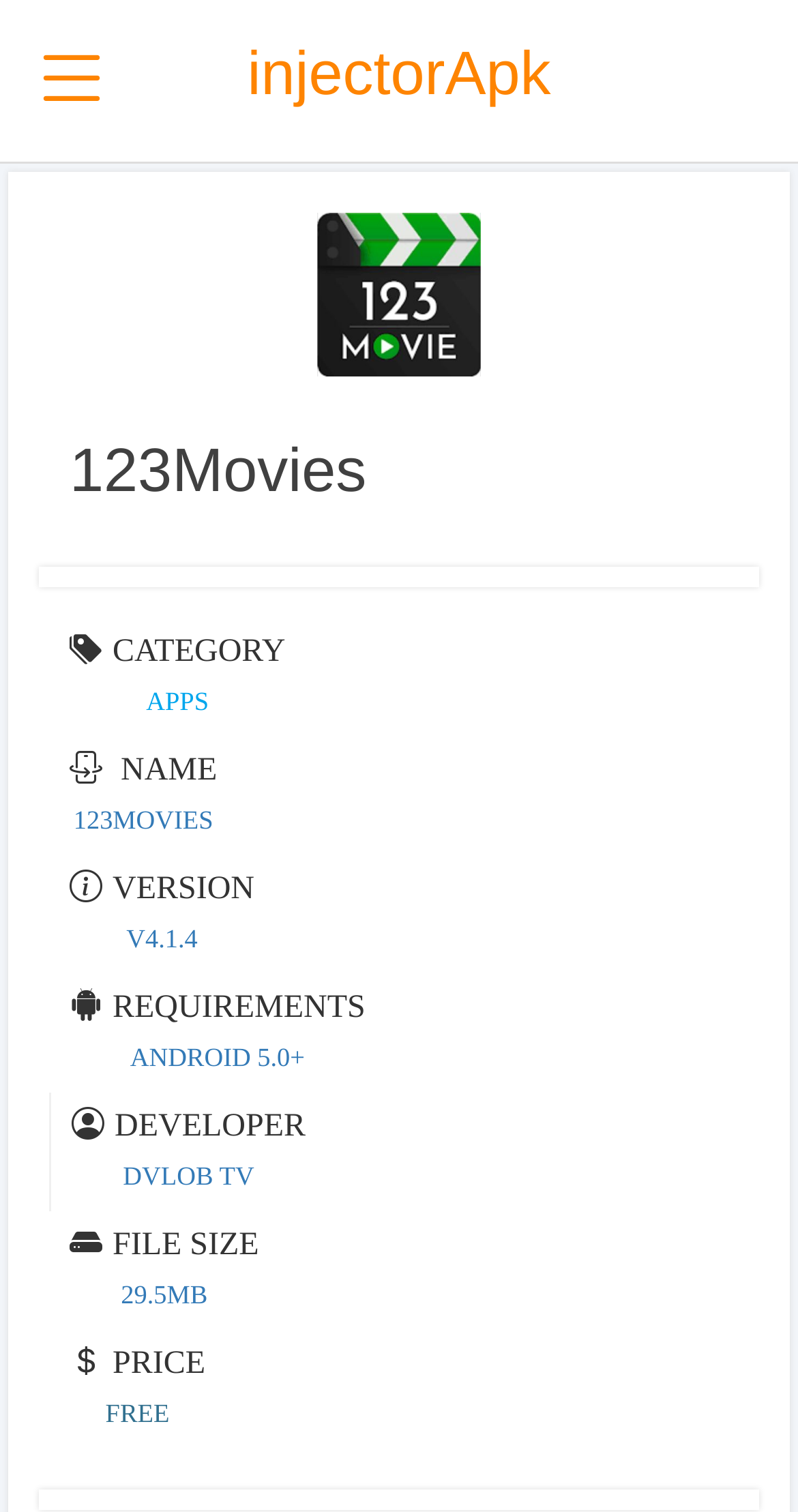What is the name of the app being described?
Using the image provided, answer with just one word or phrase.

123Movies